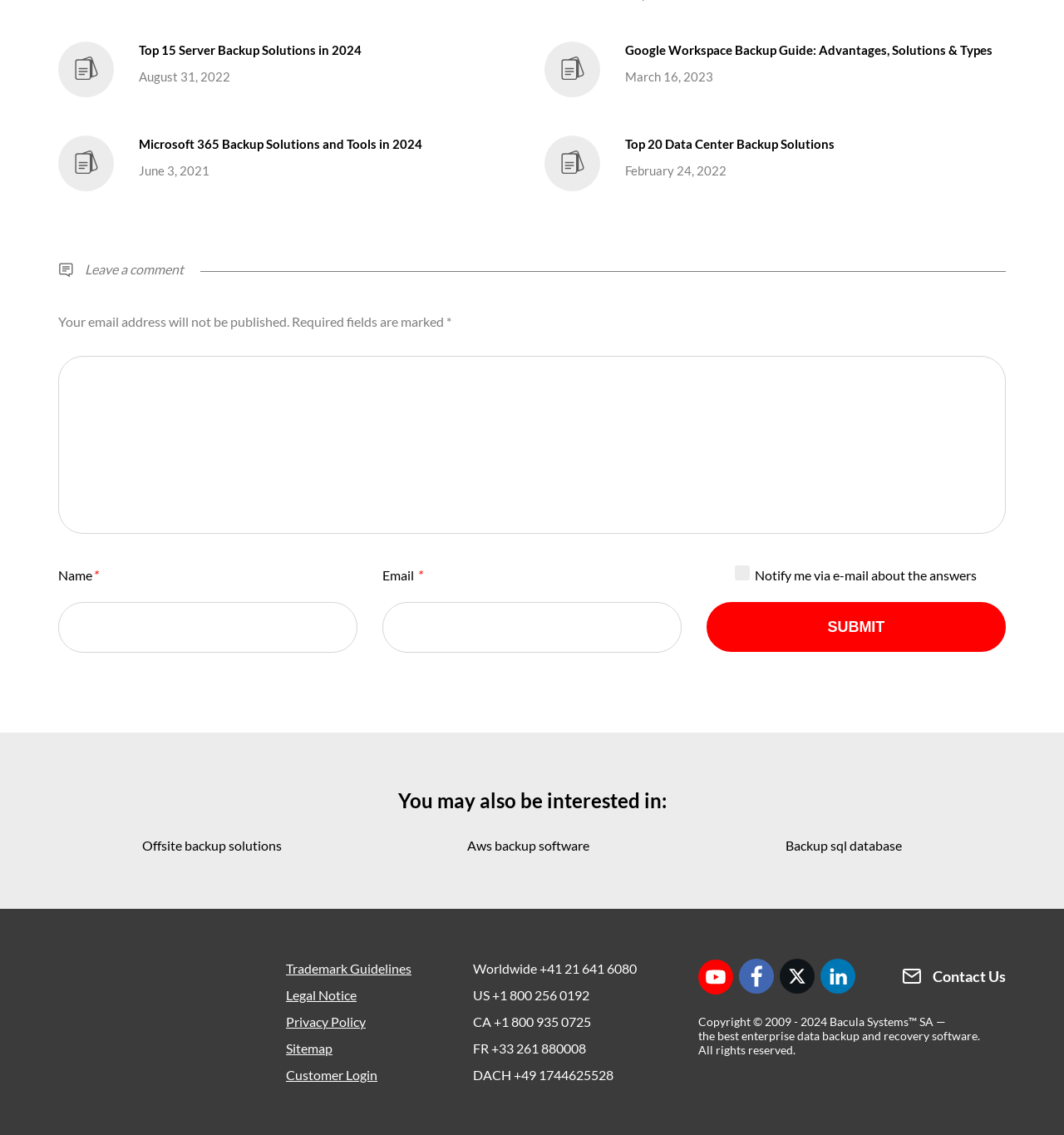Provide the bounding box for the UI element matching this description: "name="submit" value="Submit"".

[0.664, 0.531, 0.945, 0.575]